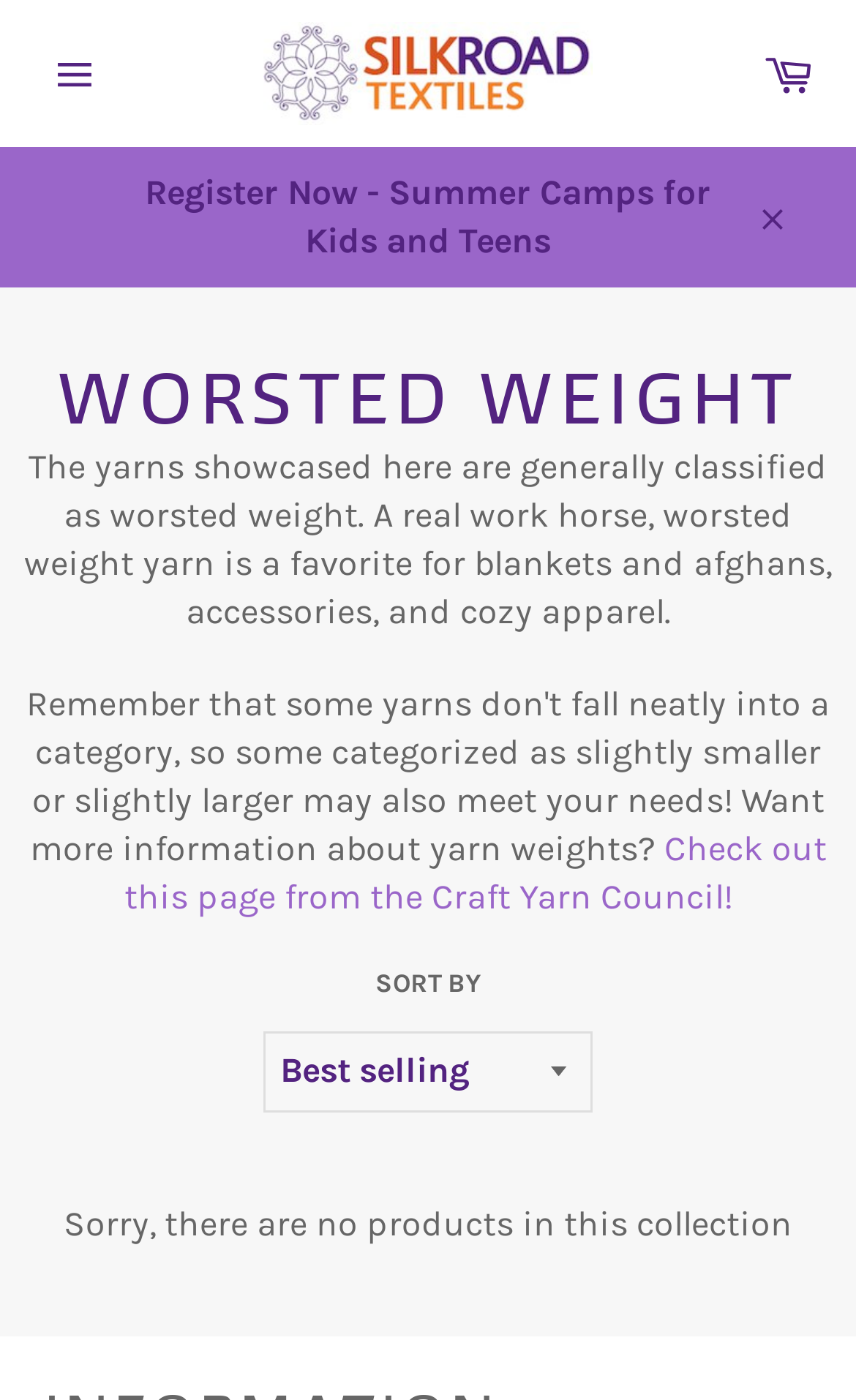Identify the bounding box for the described UI element. Provide the coordinates in (top-left x, top-left y, bottom-right x, bottom-right y) format with values ranging from 0 to 1: alt="Silk Road Textiles"

[0.308, 0.016, 0.692, 0.089]